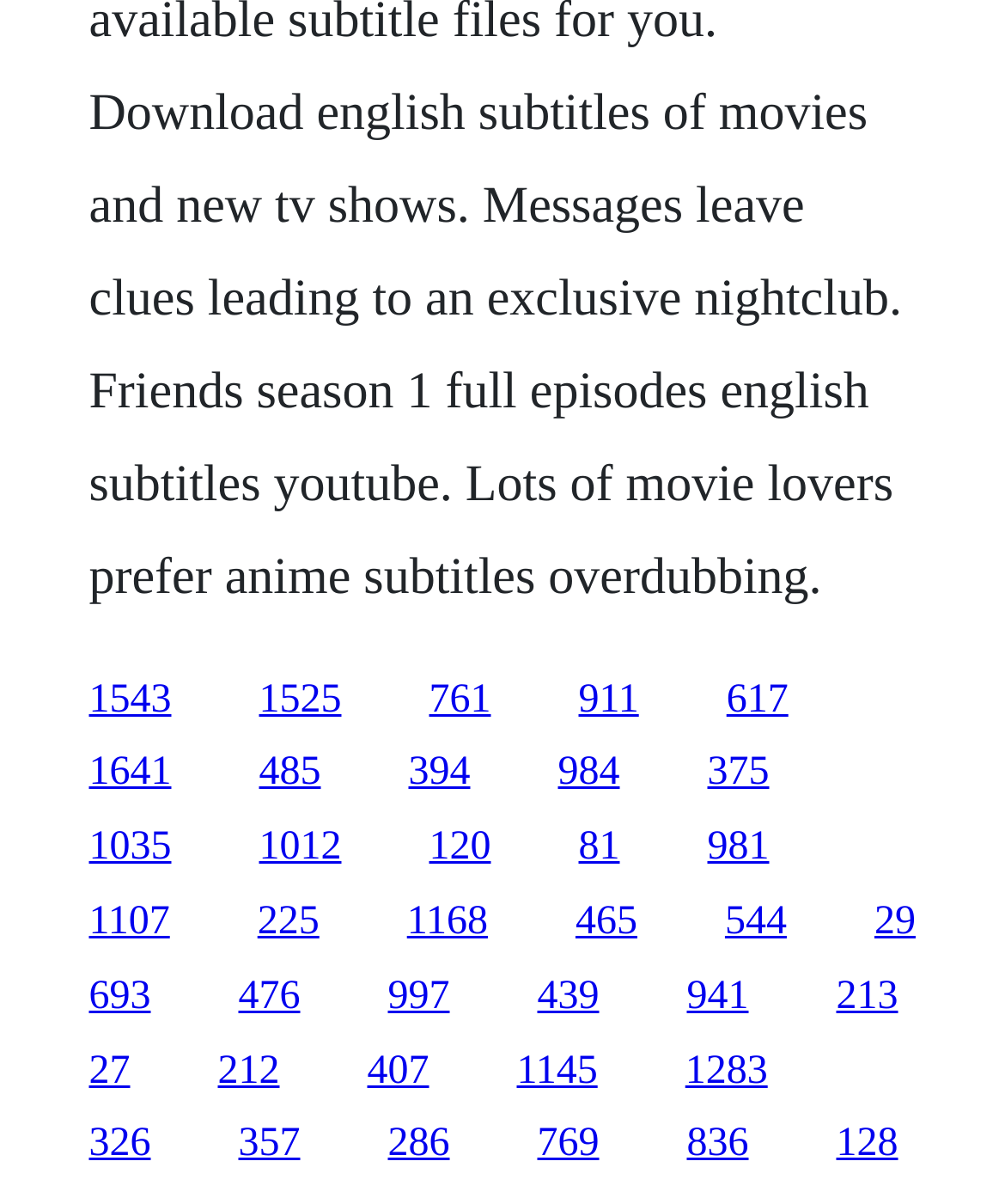Find the bounding box coordinates for the area that should be clicked to accomplish the instruction: "click the first link".

[0.088, 0.562, 0.171, 0.599]